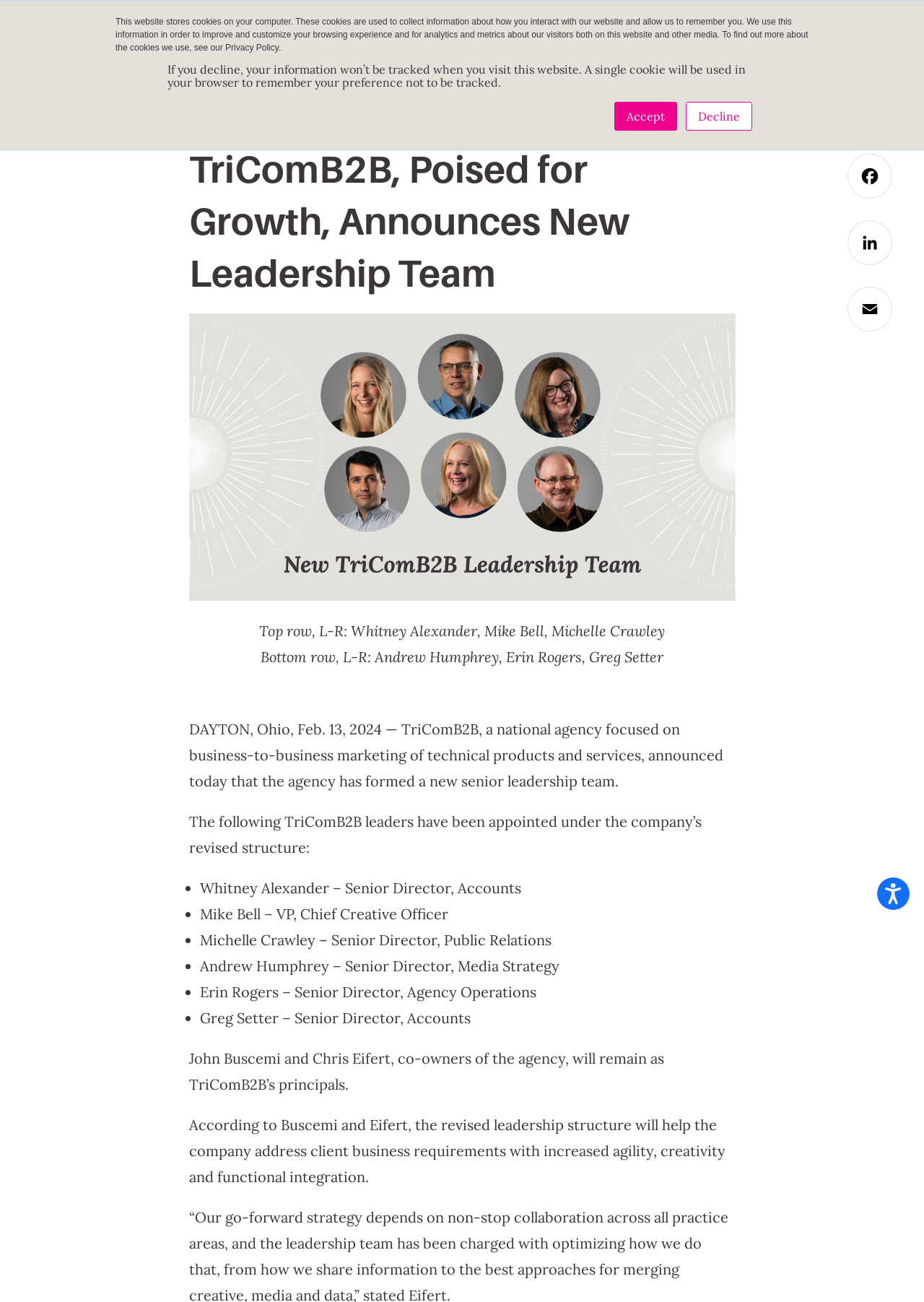Can you extract the headline from the webpage for me?

TriComB2B, Poised for Growth, Announces New Leadership Team